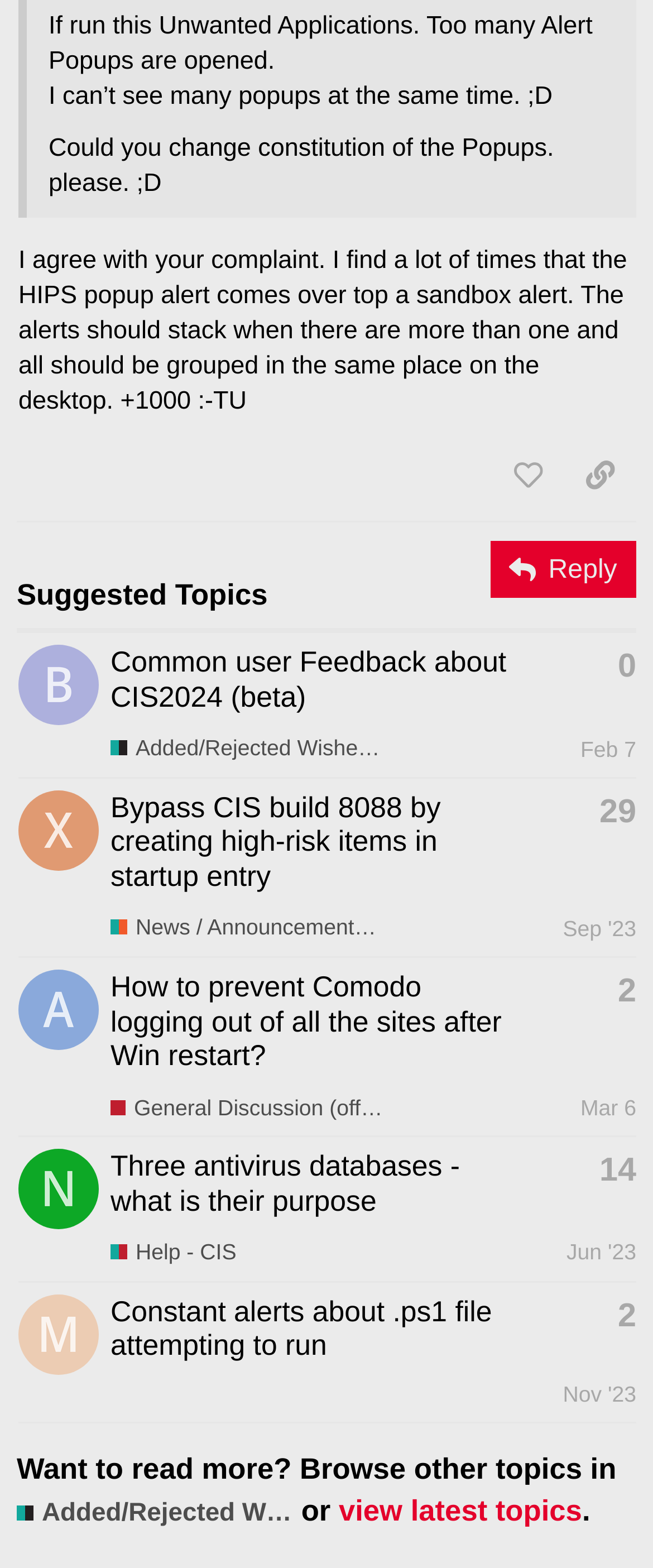Give a one-word or one-phrase response to the question: 
What is the category of the third topic?

General Discussion (off topic)